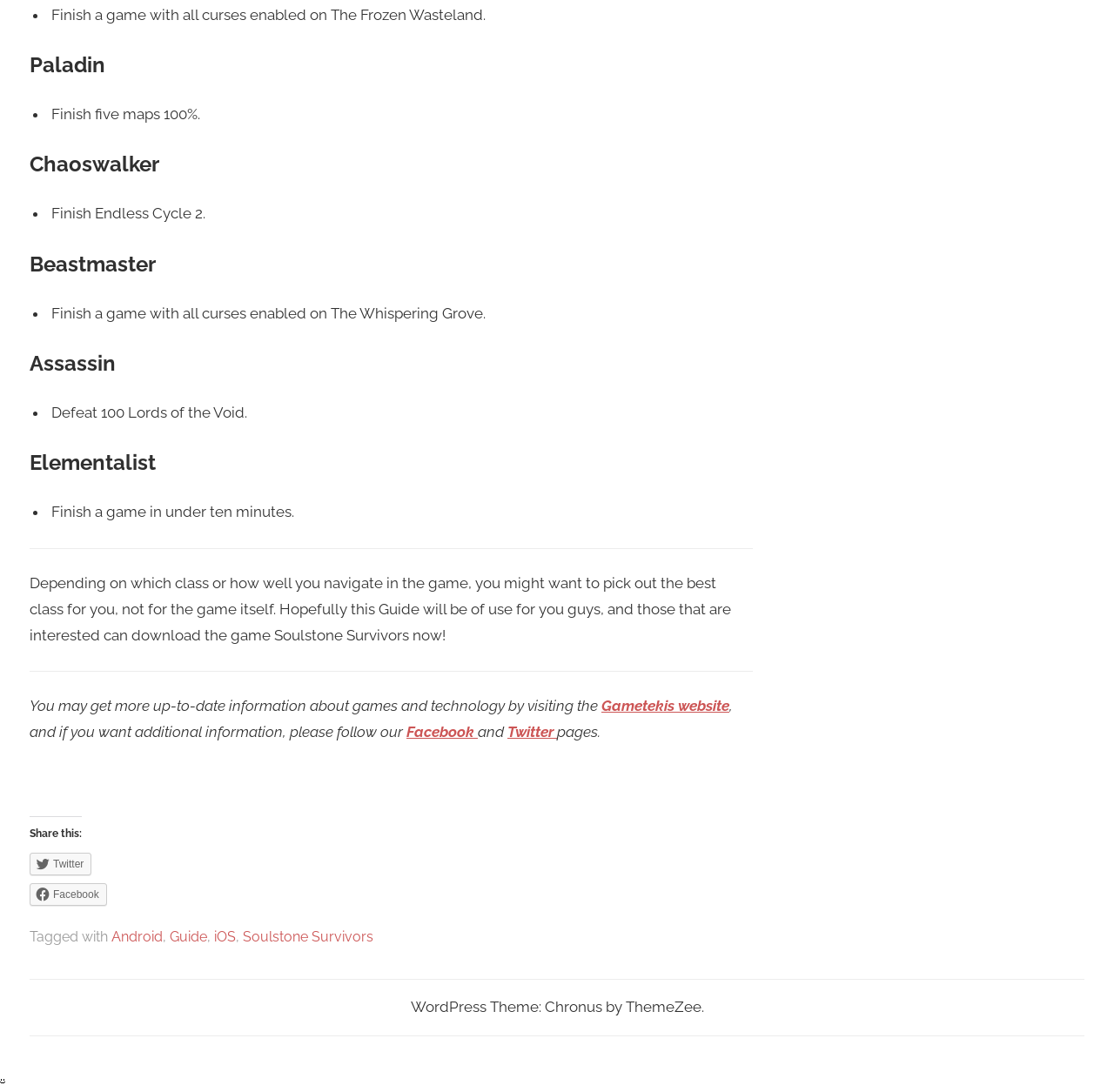What is the requirement to achieve the Paladin title?
Identify the answer in the screenshot and reply with a single word or phrase.

Finish a game with all curses enabled on The Frozen Wasteland.